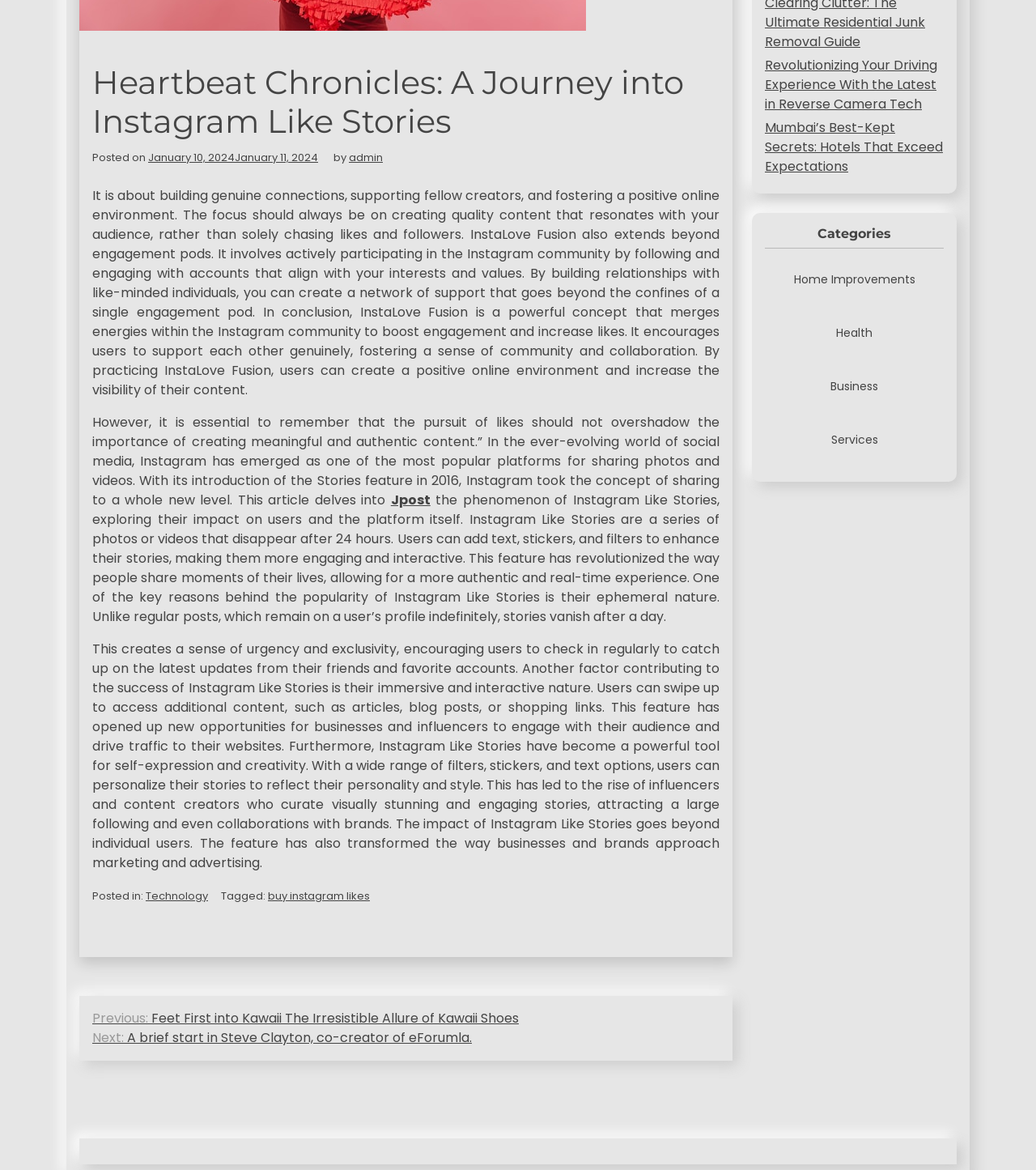Show the bounding box coordinates for the HTML element described as: "Health".

[0.738, 0.264, 0.911, 0.306]